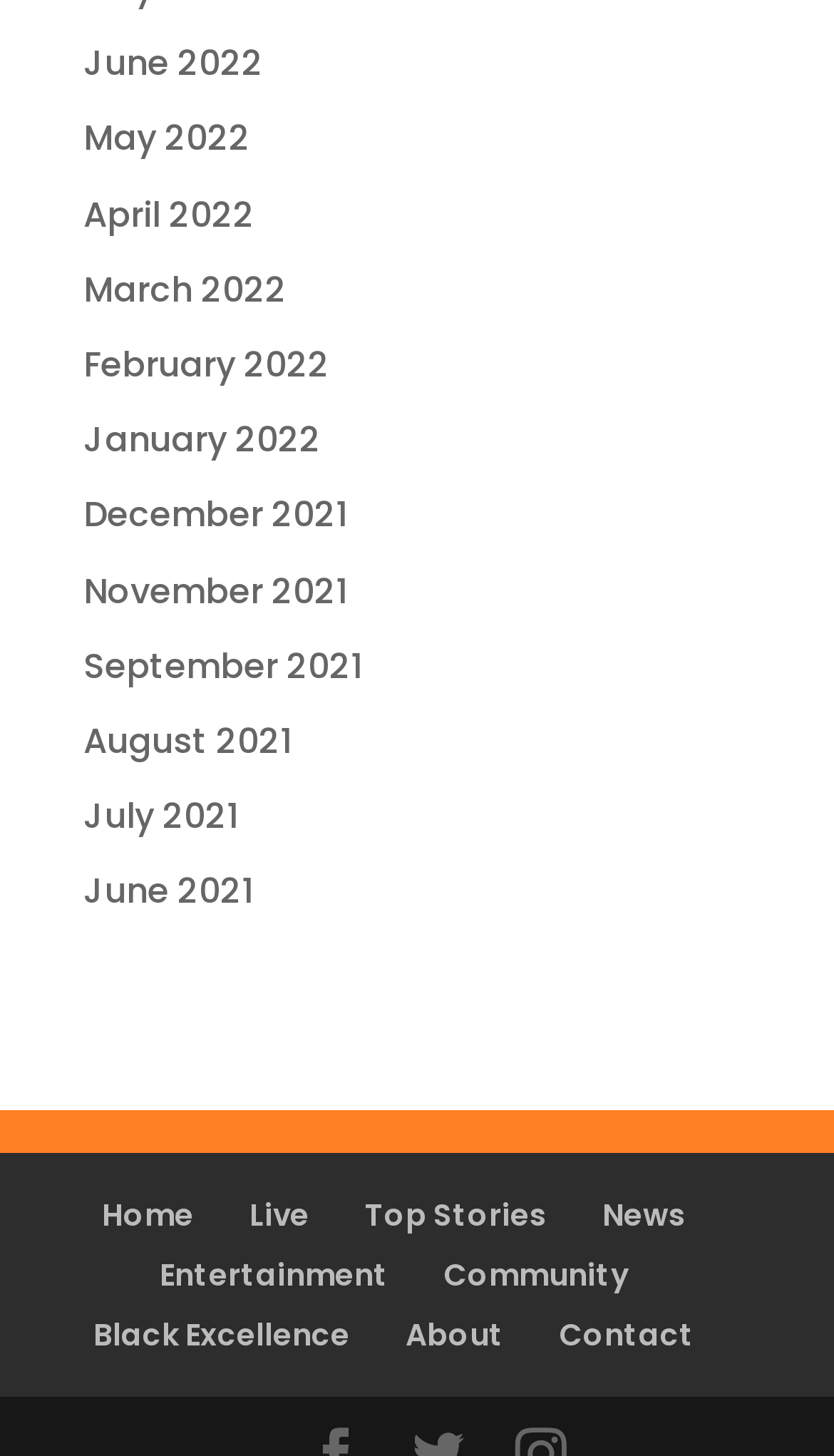Please identify the bounding box coordinates of where to click in order to follow the instruction: "Learn about the website".

[0.486, 0.902, 0.604, 0.931]